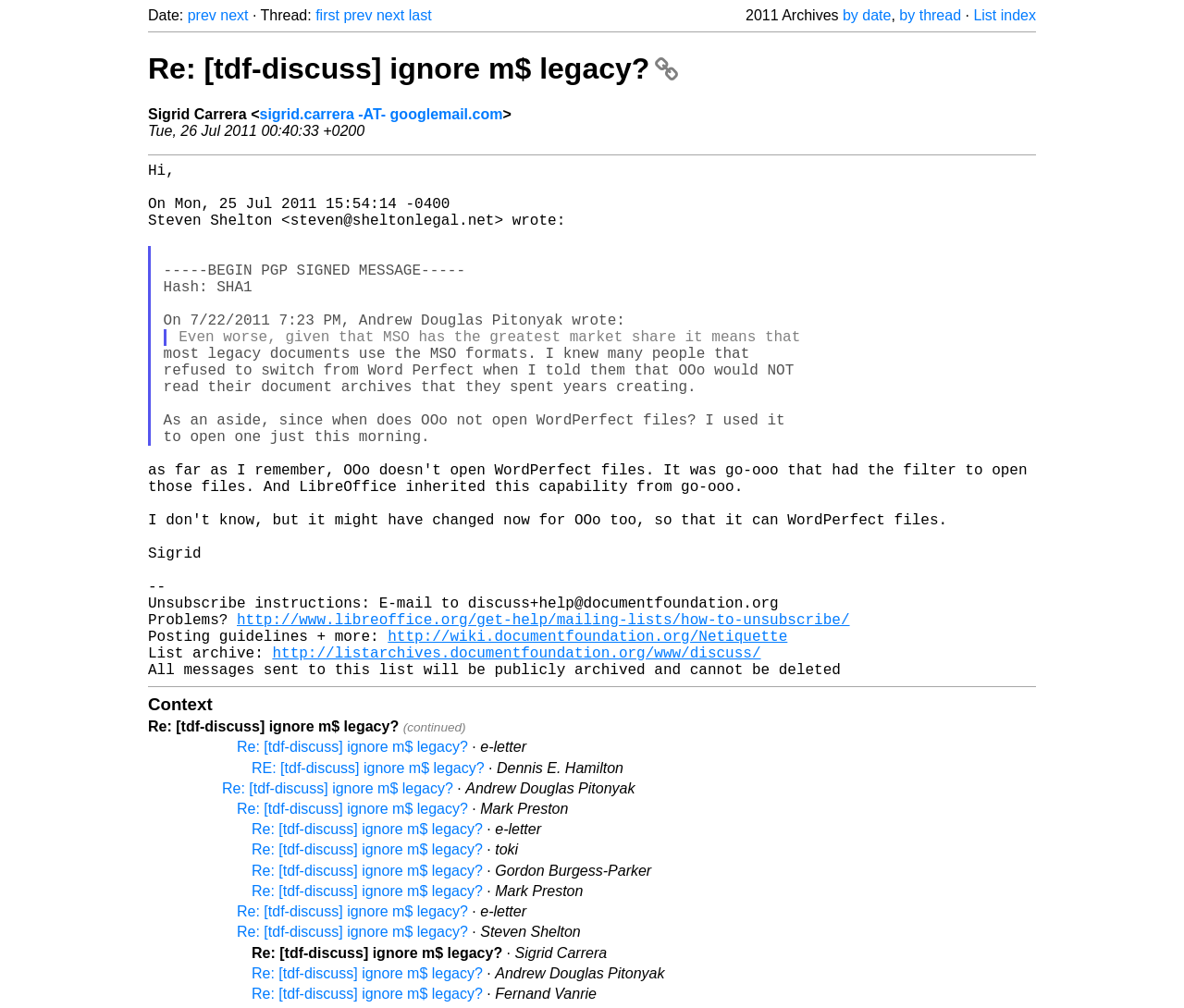Predict the bounding box coordinates of the area that should be clicked to accomplish the following instruction: "go to first page". The bounding box coordinates should consist of four float numbers between 0 and 1, i.e., [left, top, right, bottom].

[0.267, 0.007, 0.287, 0.023]